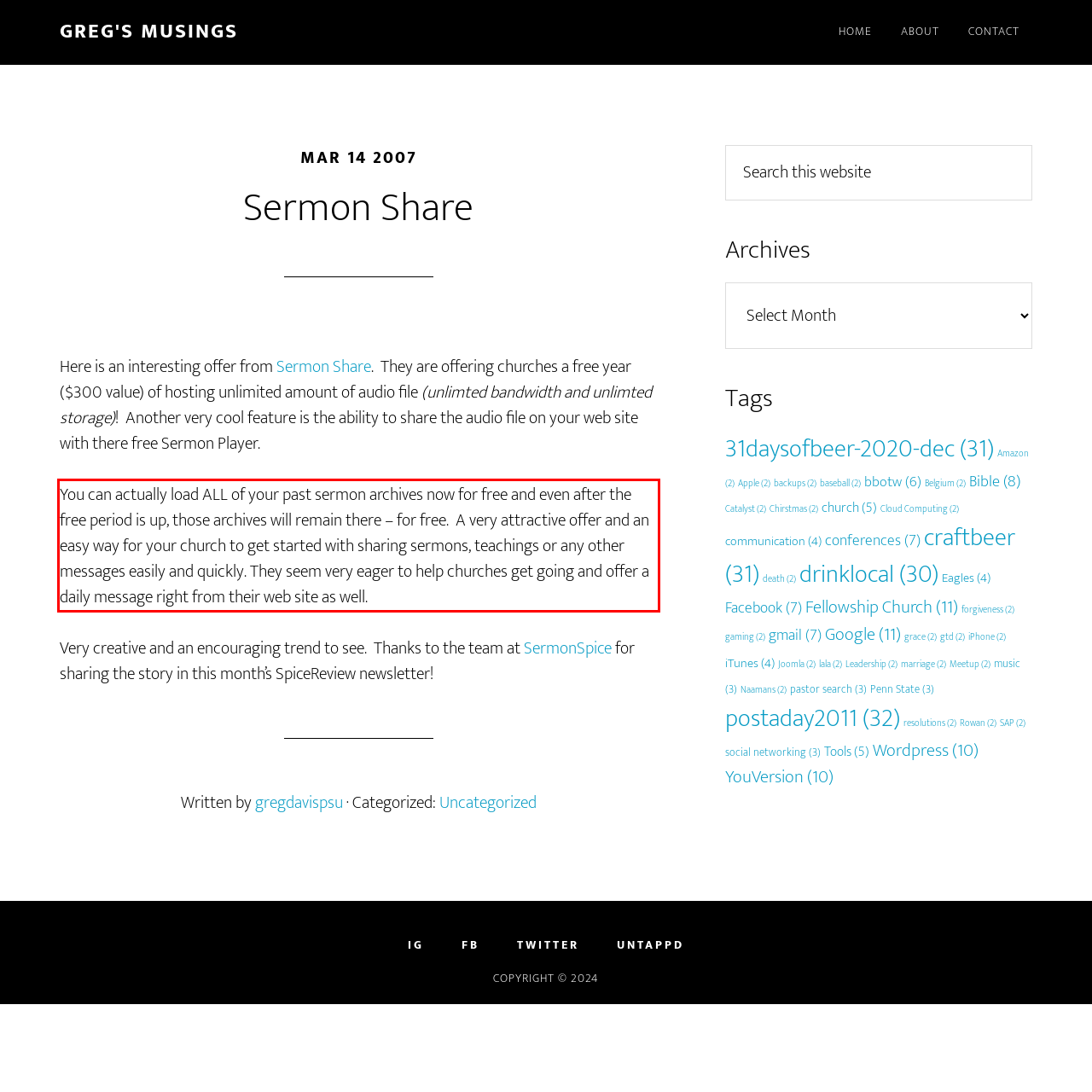You have a screenshot of a webpage with a red bounding box. Use OCR to generate the text contained within this red rectangle.

You can actually load ALL of your past sermon archives now for free and even after the free period is up, those archives will remain there – for free. A very attractive offer and an easy way for your church to get started with sharing sermons, teachings or any other messages easily and quickly. They seem very eager to help churches get going and offer a daily message right from their web site as well.